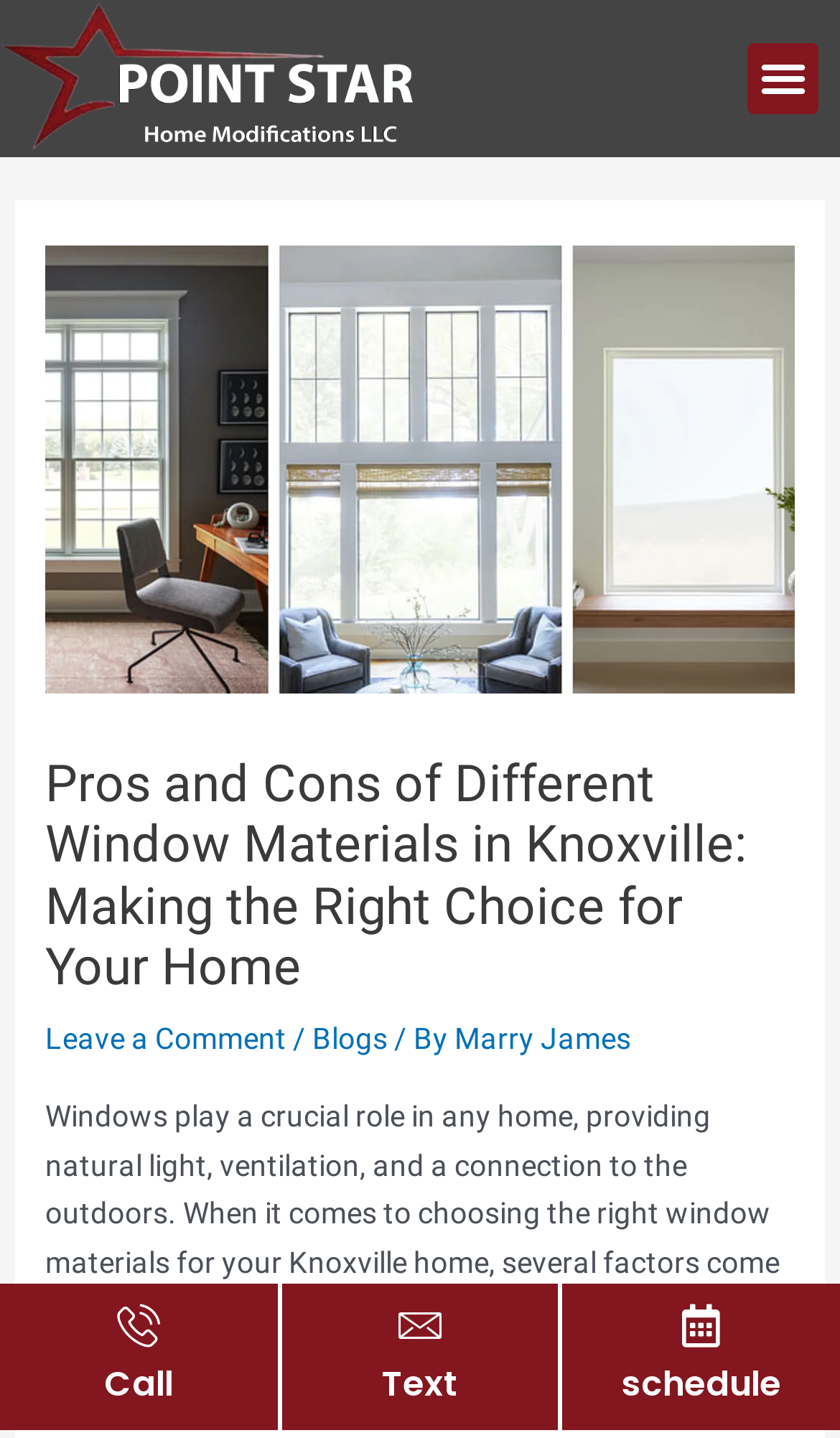Provide the bounding box coordinates of the area you need to click to execute the following instruction: "Text the phone number".

[0.454, 0.945, 0.546, 0.98]